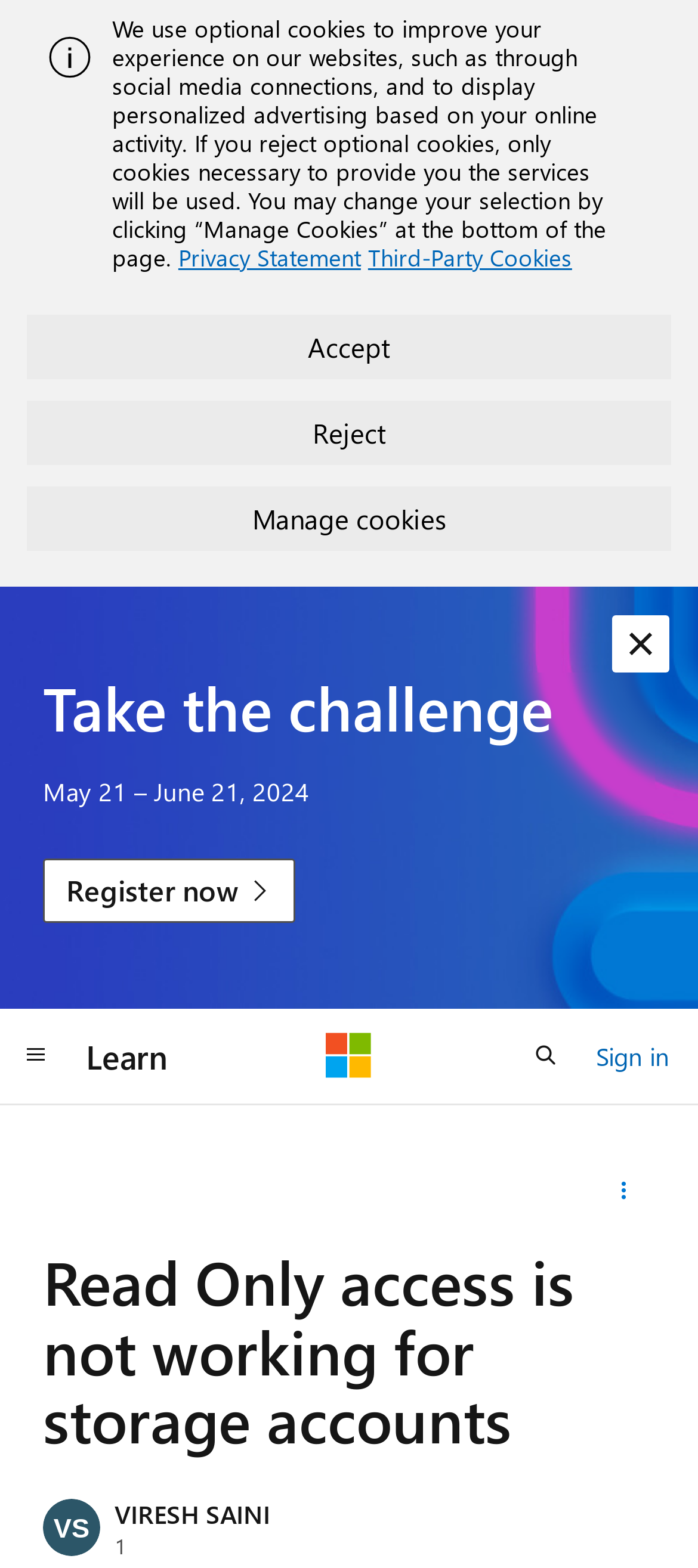Locate the bounding box coordinates of the clickable element to fulfill the following instruction: "dismiss the alert". Provide the coordinates as four float numbers between 0 and 1 in the format [left, top, right, bottom].

[0.877, 0.392, 0.959, 0.429]